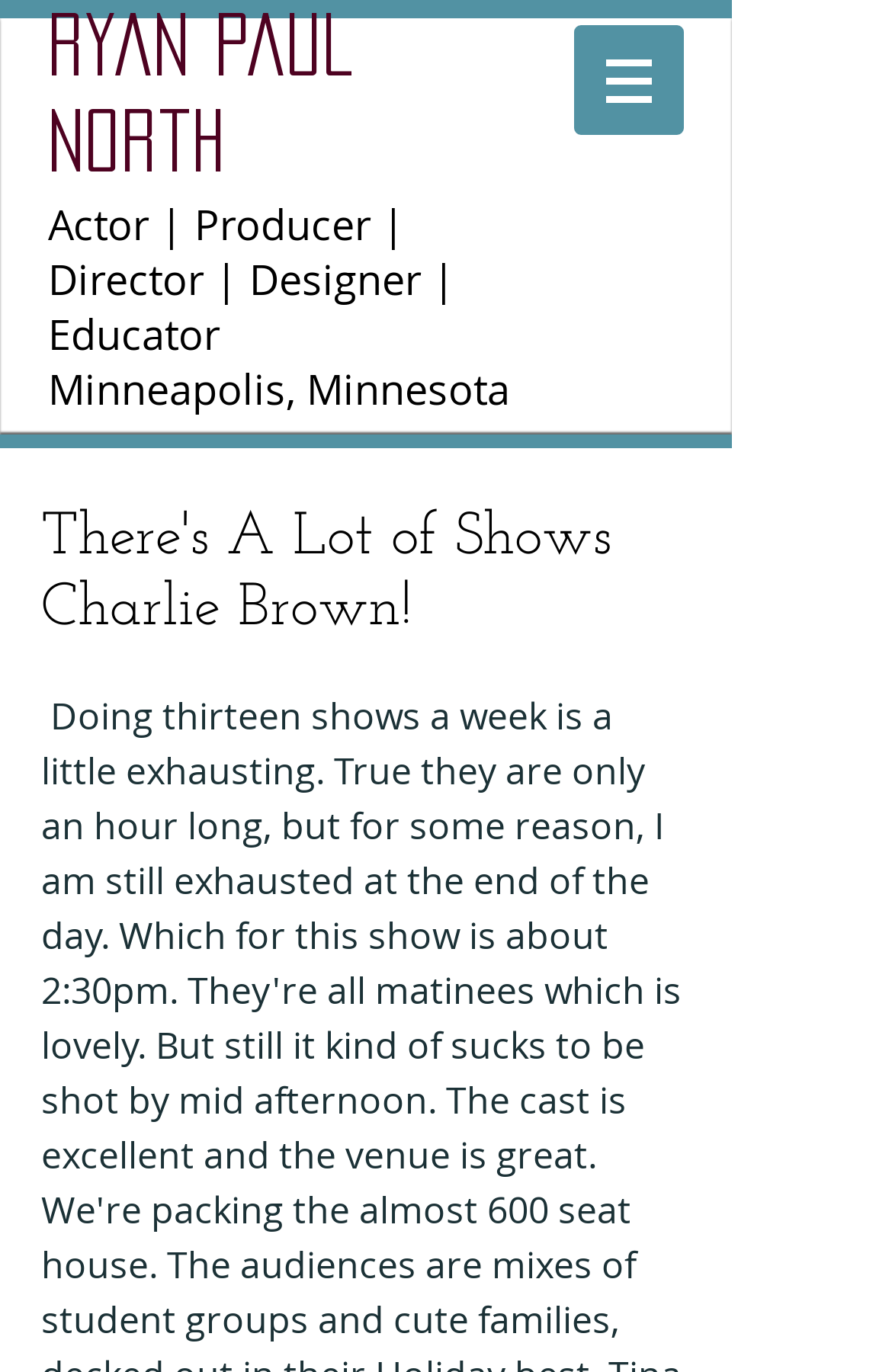Please find the top heading of the webpage and generate its text.

​Ryan Paul North